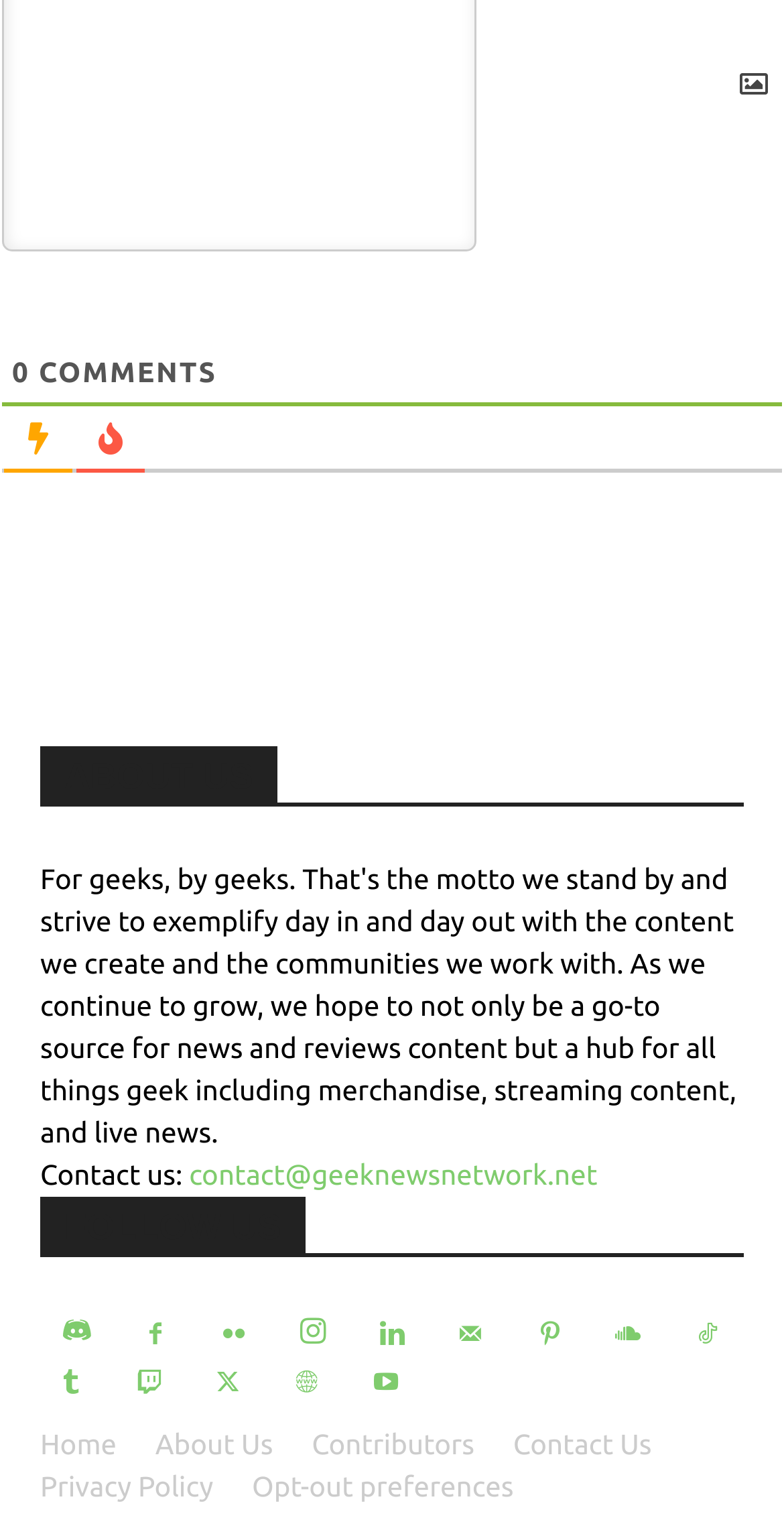Bounding box coordinates are given in the format (top-left x, top-left y, bottom-right x, bottom-right y). All values should be floating point numbers between 0 and 1. Provide the bounding box coordinate for the UI element described as: Privacy Policy

[0.051, 0.961, 0.272, 0.984]